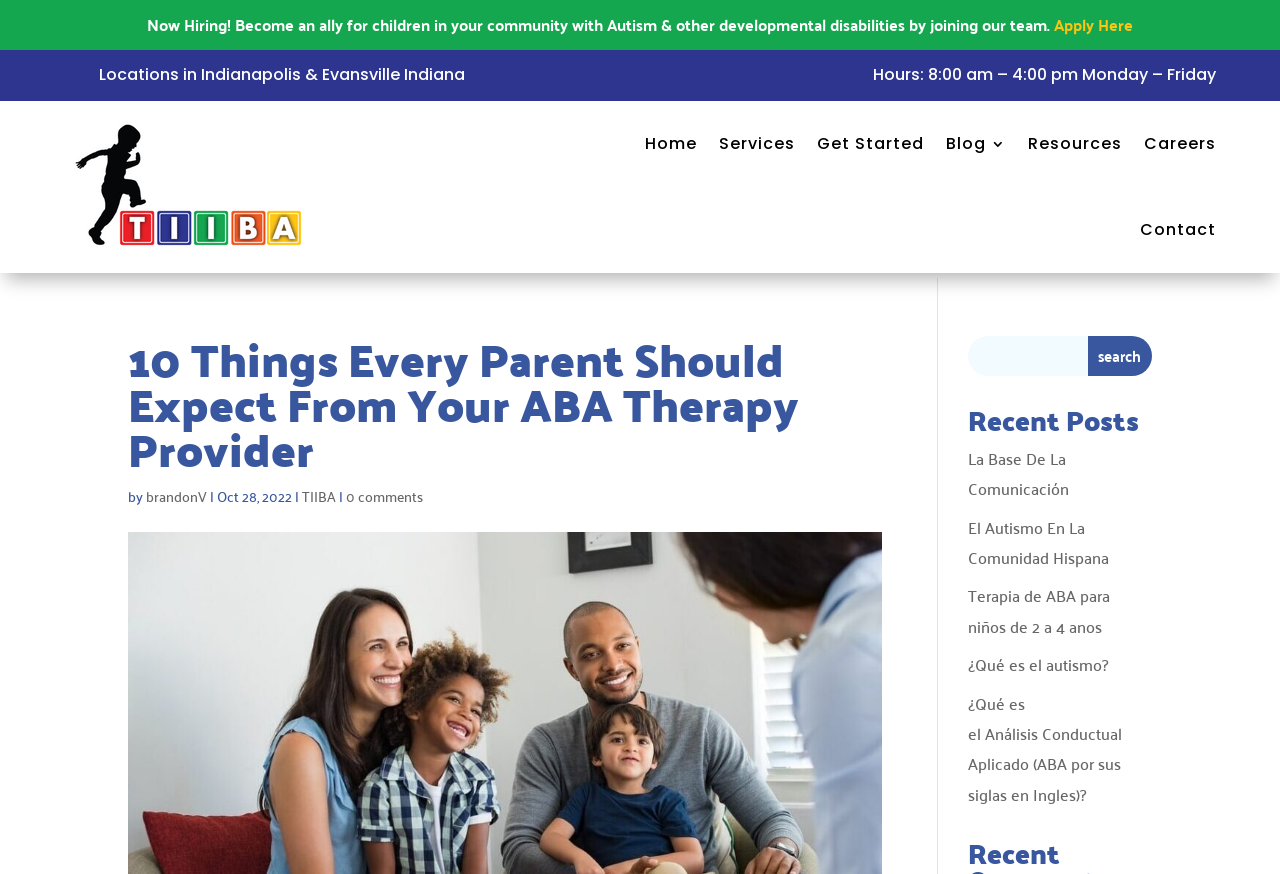Reply to the question with a brief word or phrase: What can be found in the top navigation menu?

Home, Services, Get Started, etc.